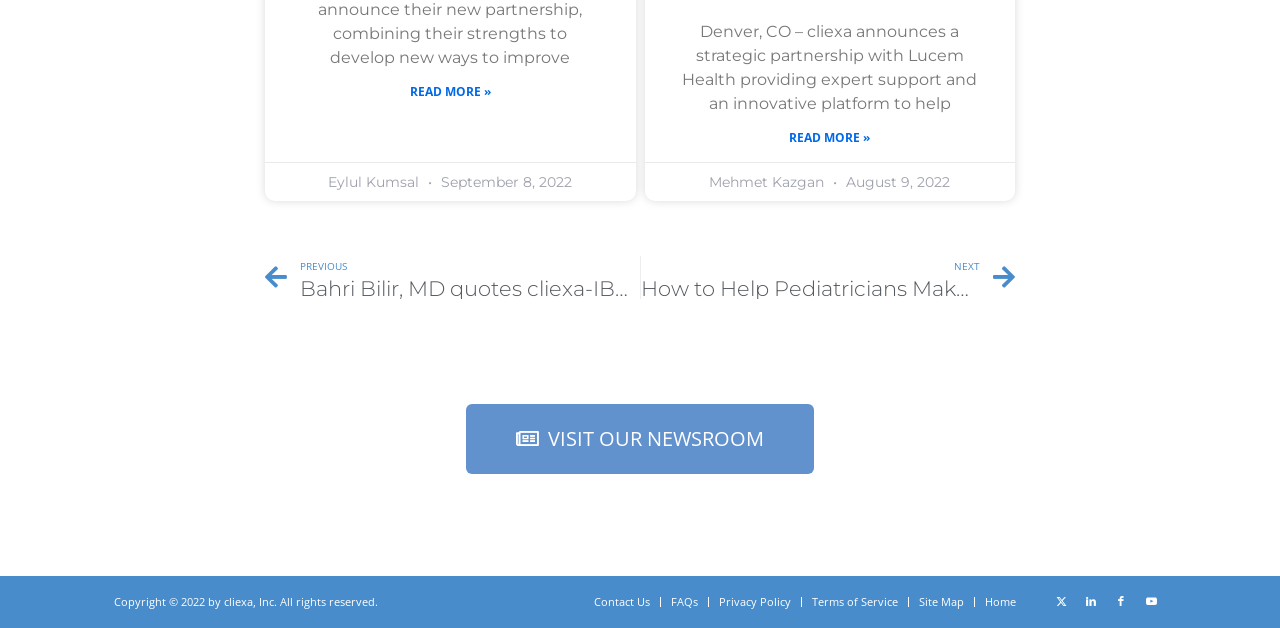Please answer the following question as detailed as possible based on the image: 
What is the date of the second article?

I found the answer by looking at the StaticText element with the OCR text 'August 9, 2022' which is located at [0.658, 0.276, 0.742, 0.304] and is a sibling of the 'Mehmet Kazgan' StaticText element.